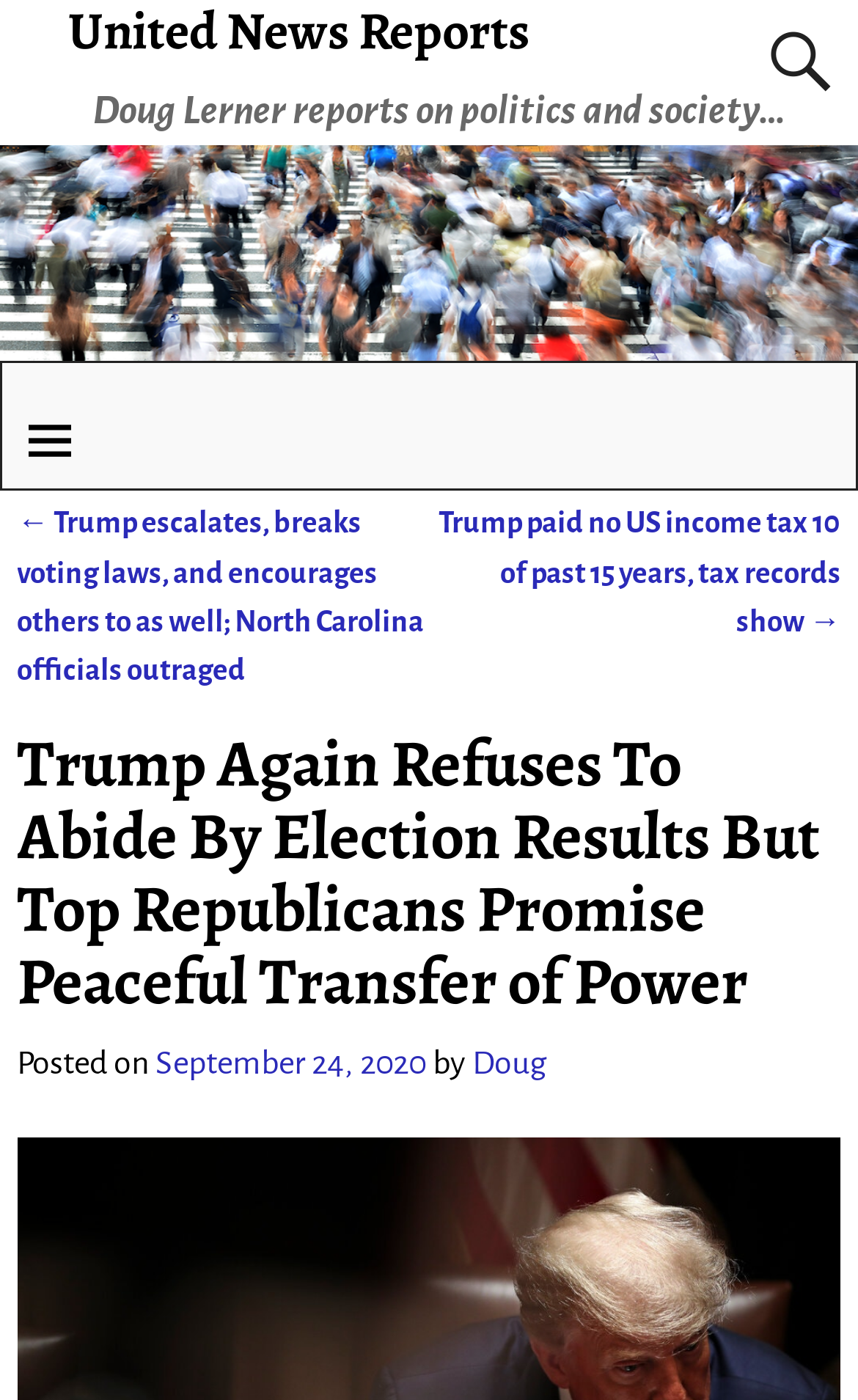What is the topic of the article?
Please respond to the question with as much detail as possible.

I found the answer by looking at the heading element with the text 'Trump Again Refuses To Abide By Election Results But Top Republicans Promise Peaceful Transfer of Power' which is located at the top of the article, indicating that it is the topic of the article.